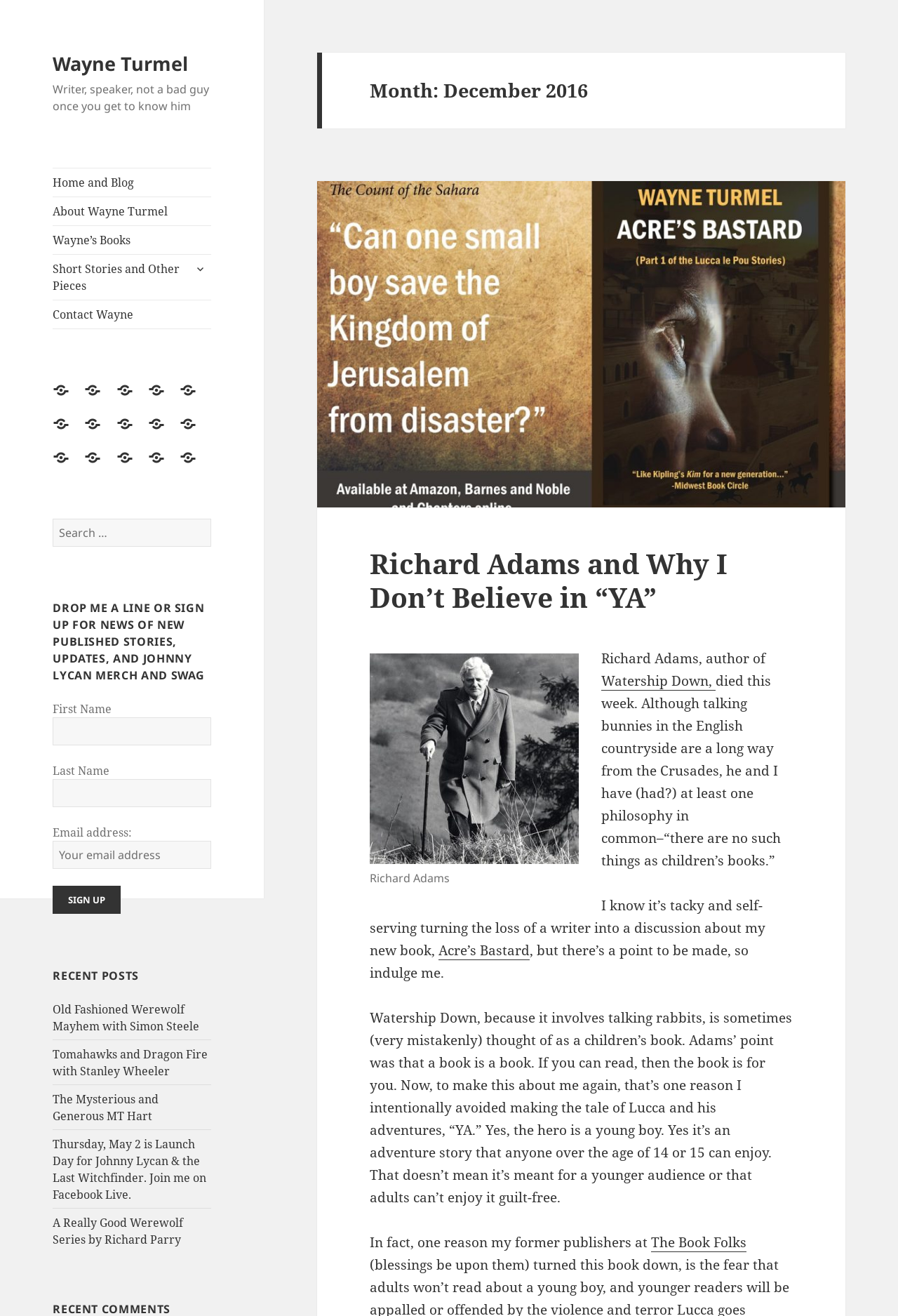From the image, can you give a detailed response to the question below:
What is the topic of the recent posts section?

The recent posts section contains links to articles with titles such as 'Old Fashioned Werewolf Mayhem with Simon Steele' and 'A Really Good Werewolf Series by Richard Parry', which suggest that the topic of this section is book reviews.